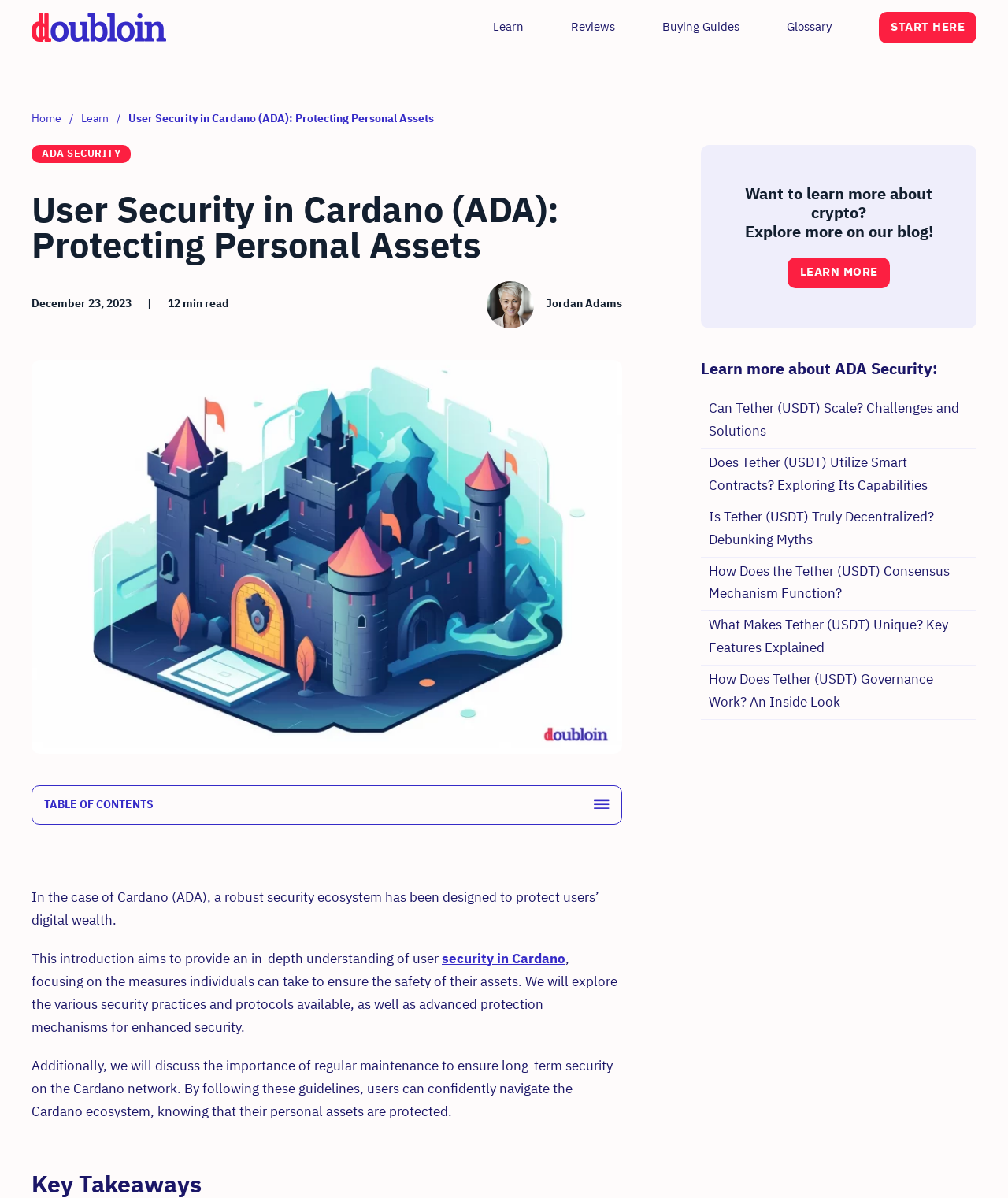Determine the bounding box coordinates for the area that should be clicked to carry out the following instruction: "View reviews".

None